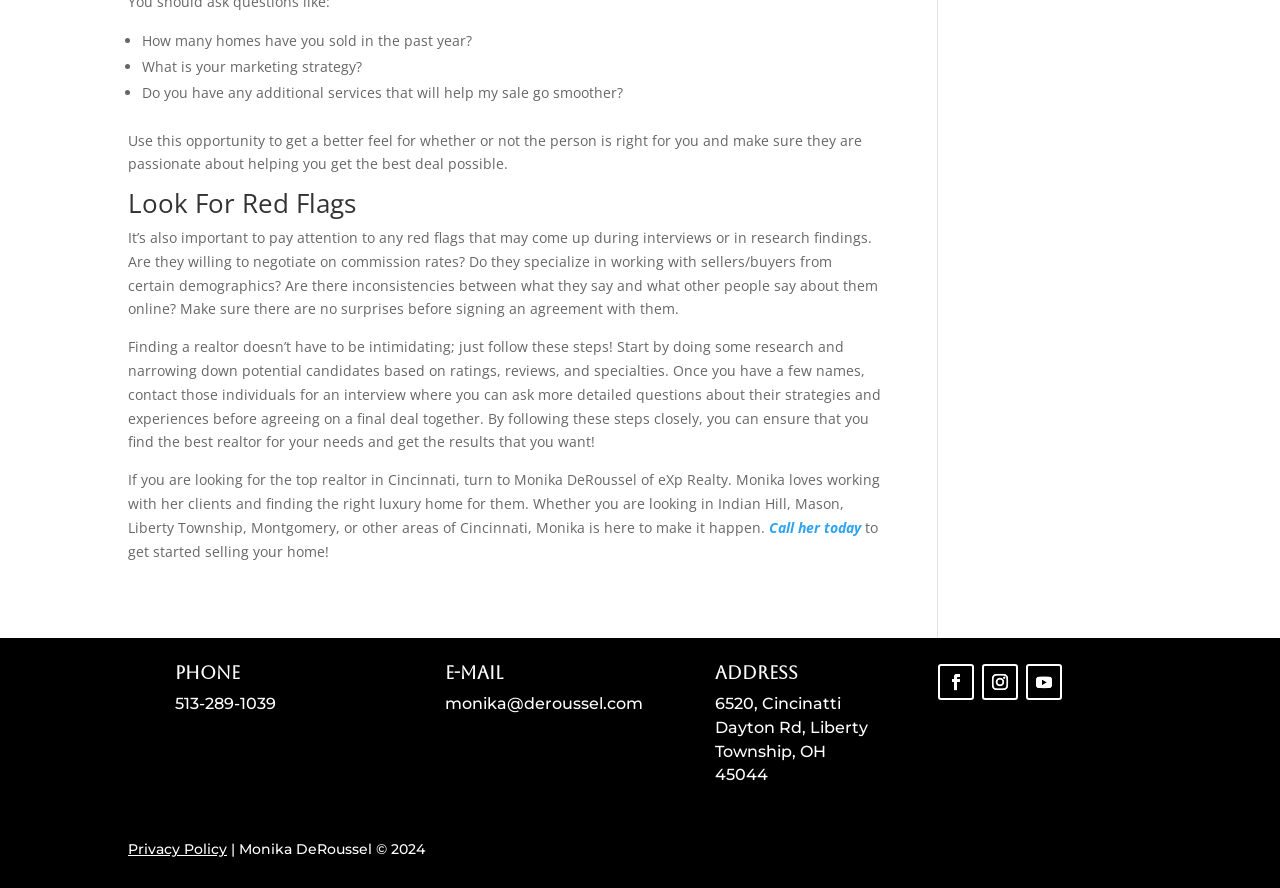Provide the bounding box coordinates of the section that needs to be clicked to accomplish the following instruction: "Click 'Call her today'."

[0.601, 0.583, 0.673, 0.605]